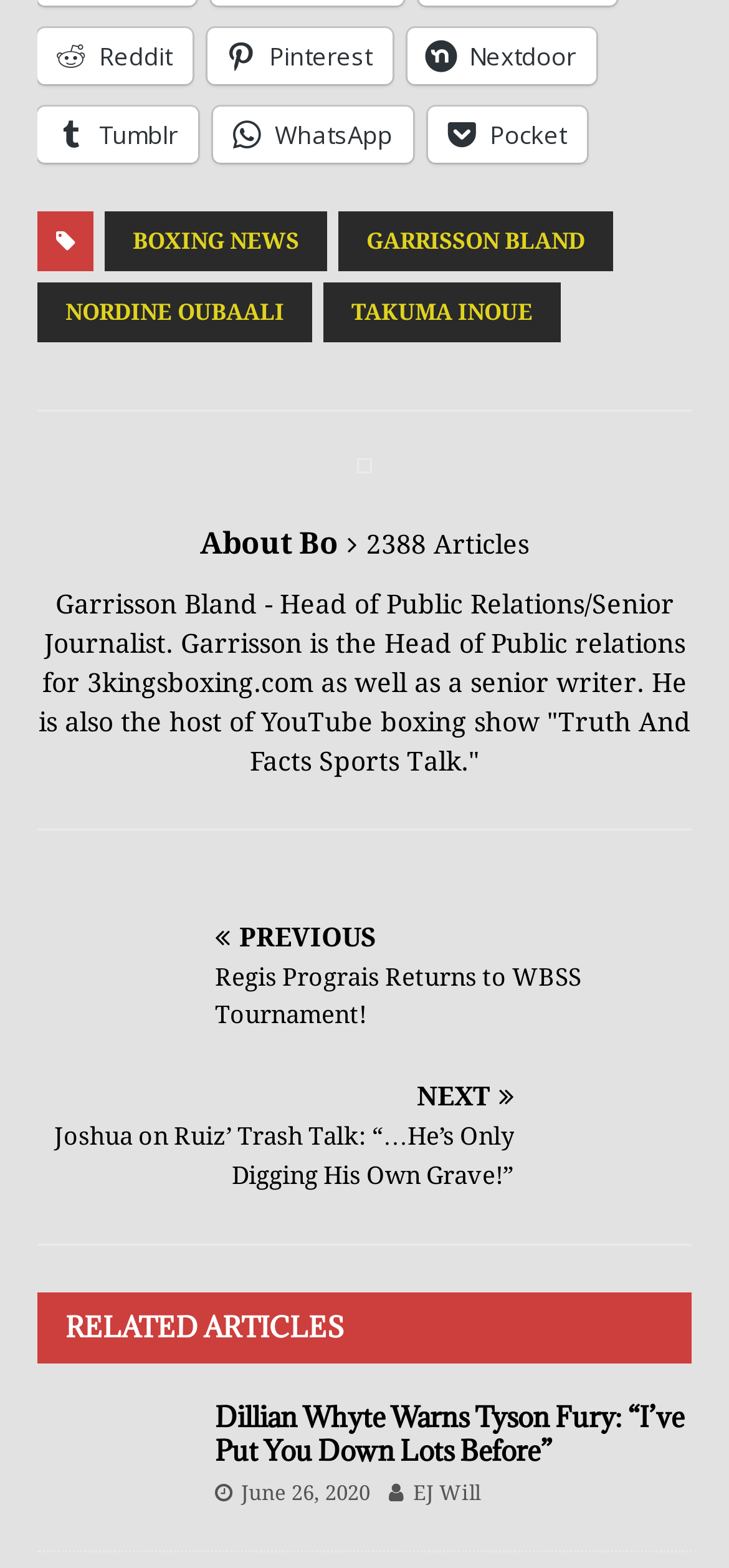Provide your answer to the question using just one word or phrase: Who is the author of the article about Regis Prograis?

Not specified